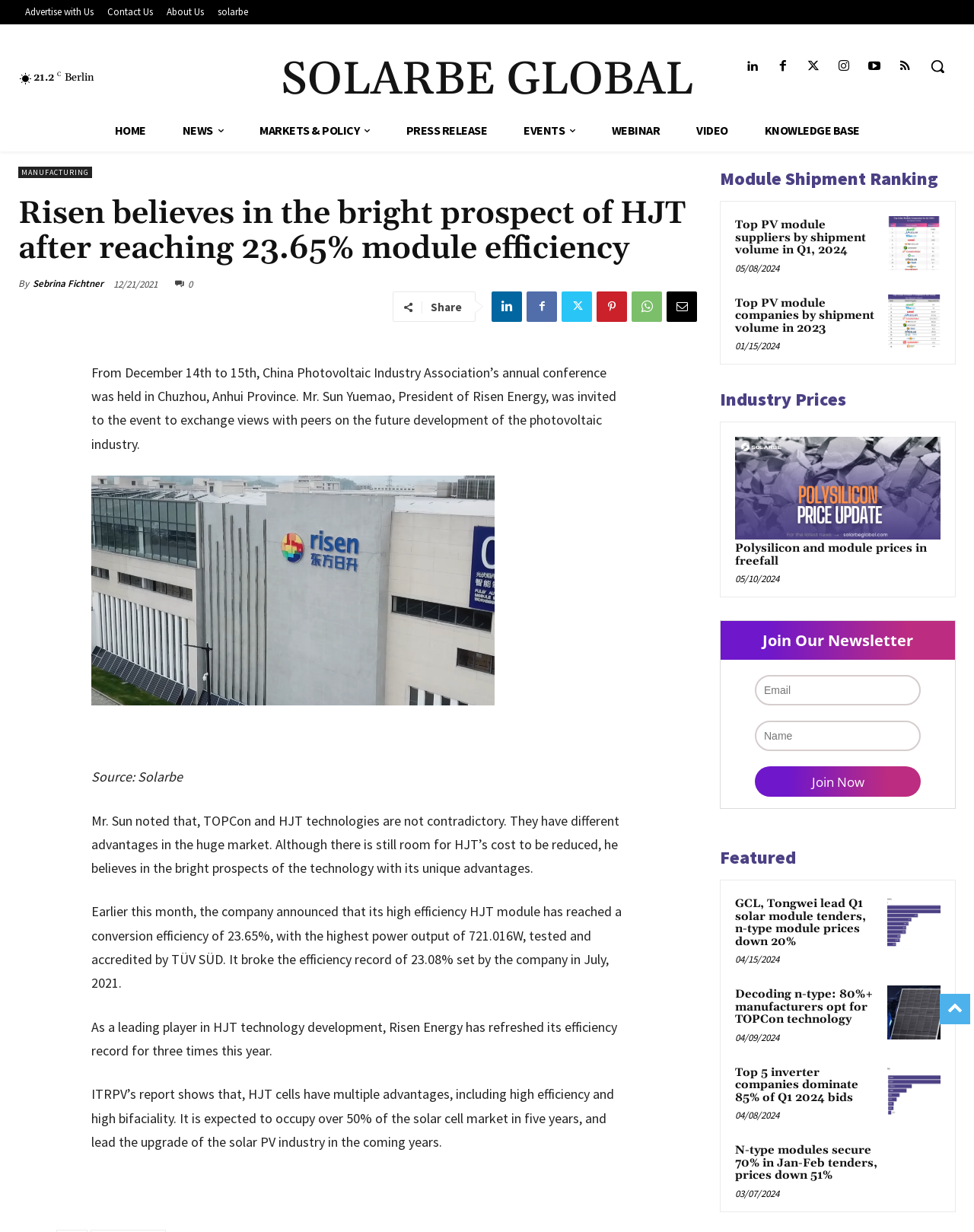Can you look at the image and give a comprehensive answer to the question:
How many advantages of HJT cells are mentioned in the article?

The answer can be found in the article text, where it is mentioned that 'HJT cells have multiple advantages, including high efficiency and high bifaciality.'